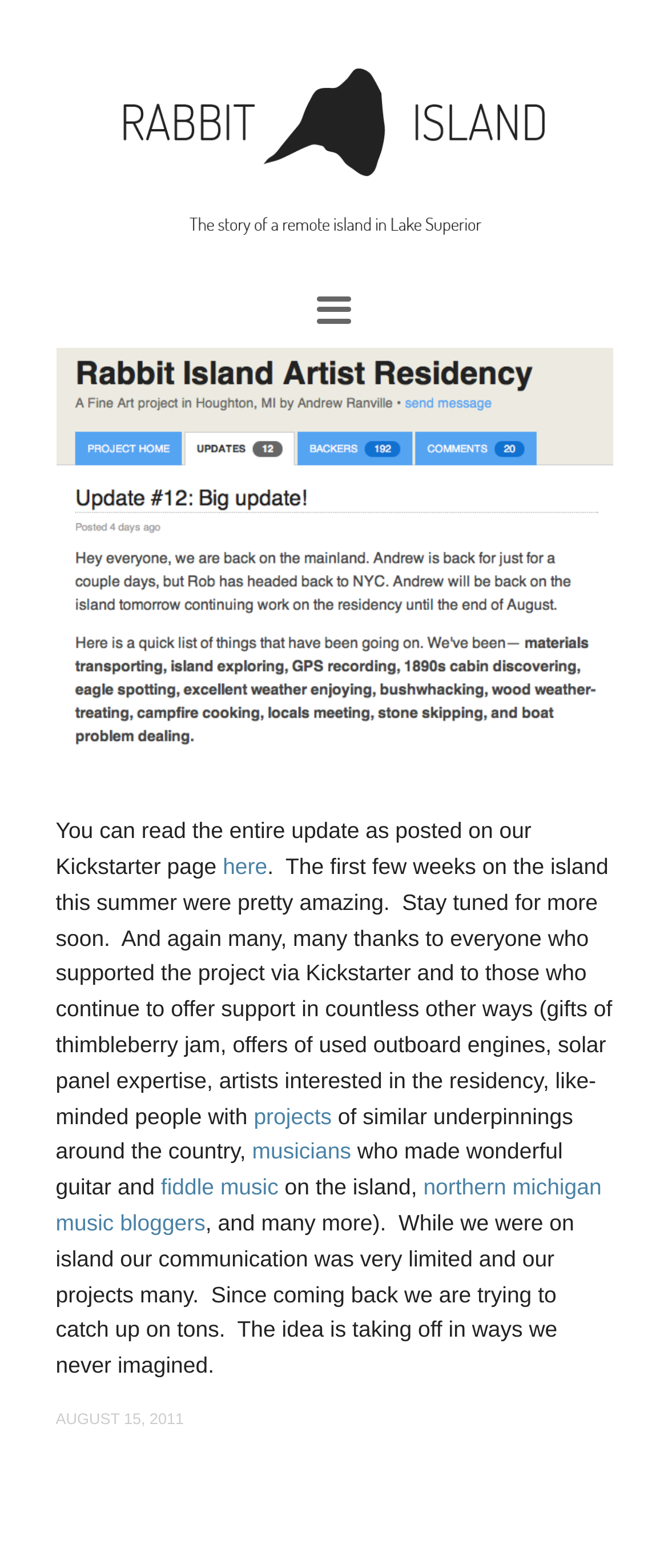Reply to the question below using a single word or brief phrase:
What is the location mentioned in the webpage?

northern michigan